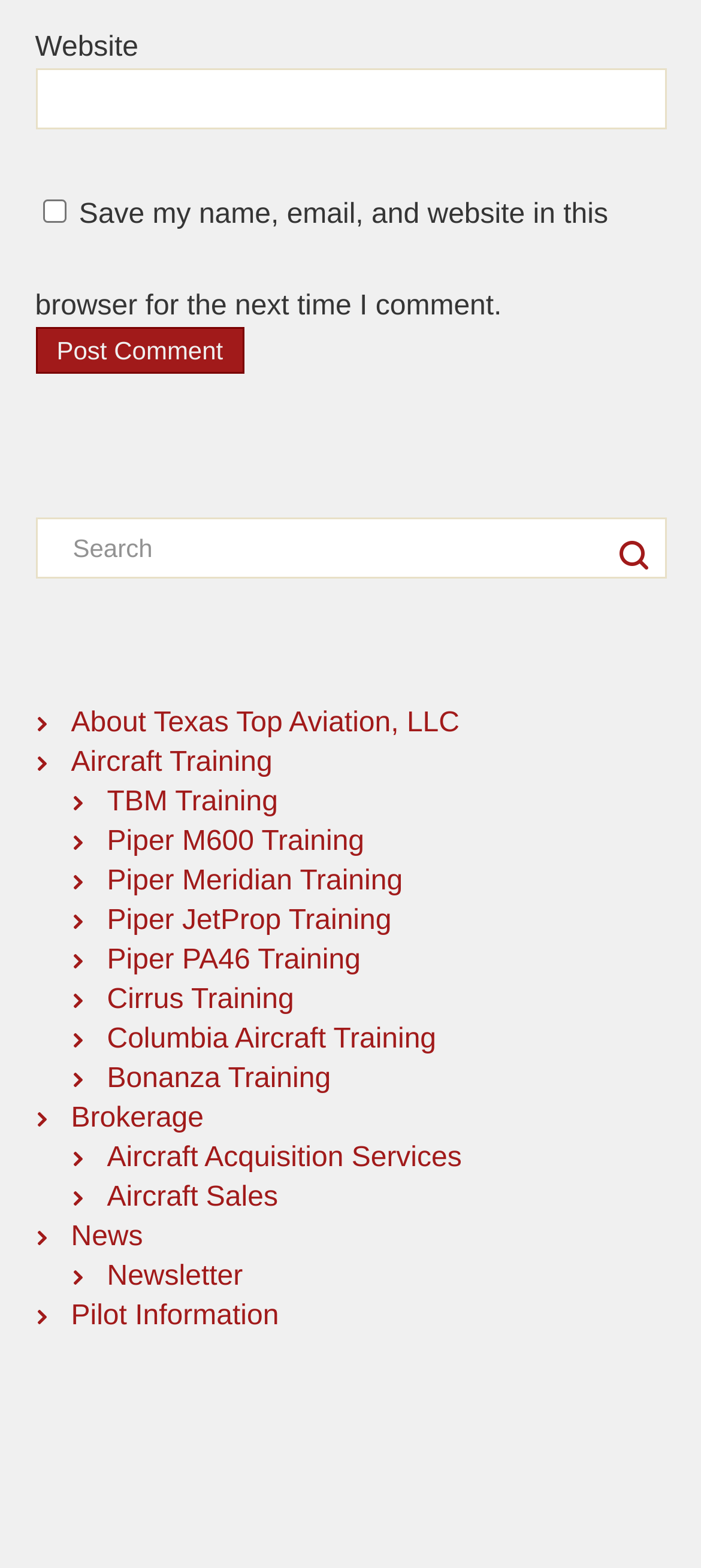Identify the coordinates of the bounding box for the element that must be clicked to accomplish the instruction: "search for something".

[0.05, 0.33, 0.95, 0.369]